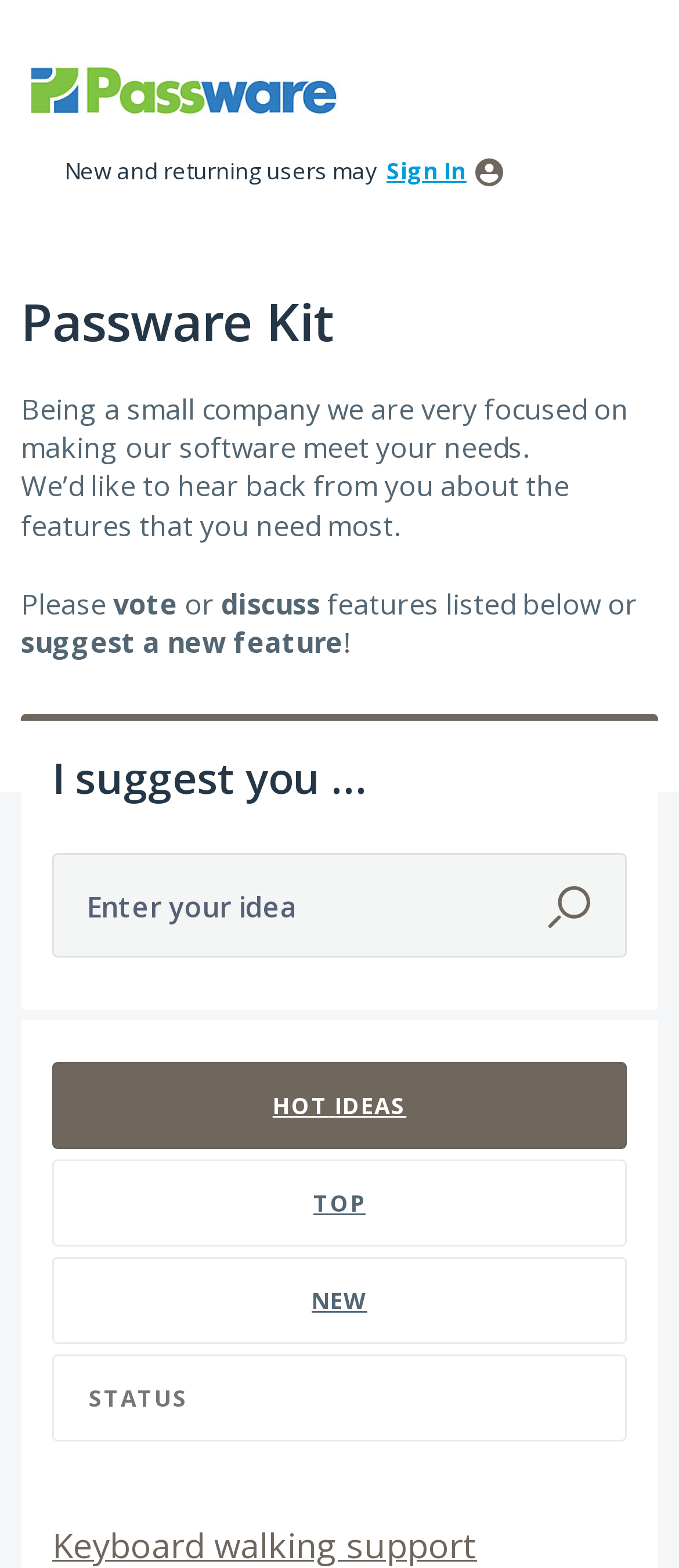Using the details from the image, please elaborate on the following question: What is the purpose of the search box?

The purpose of the search box is to enter ideas, as indicated by the text 'Enter your idea' and its location below the 'suggest a new feature' text.